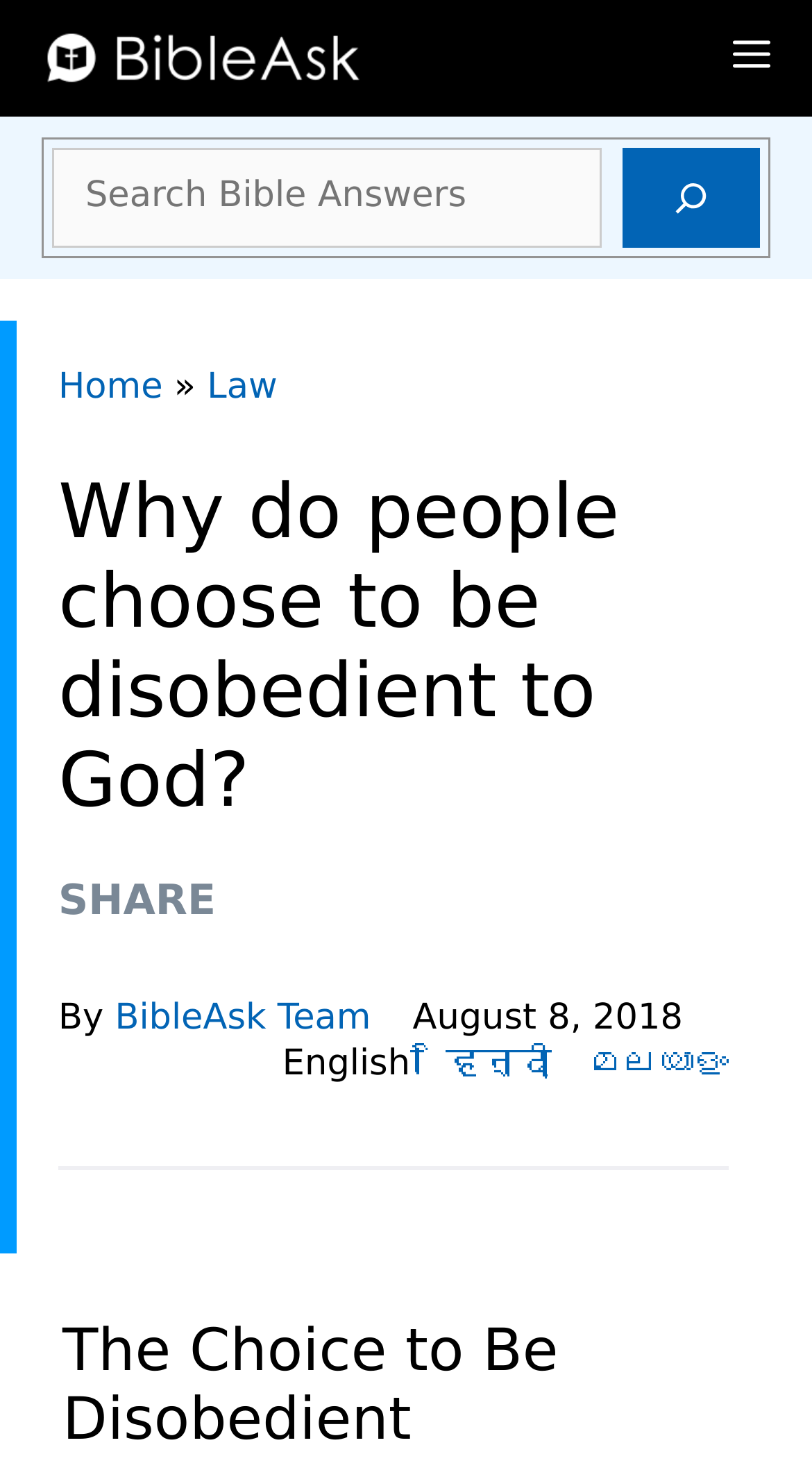Using the information from the screenshot, answer the following question thoroughly:
What is the date of publication of the article?

The date of publication of the article can be found at the bottom of the webpage, where the time element displays 'August 8, 2018'.